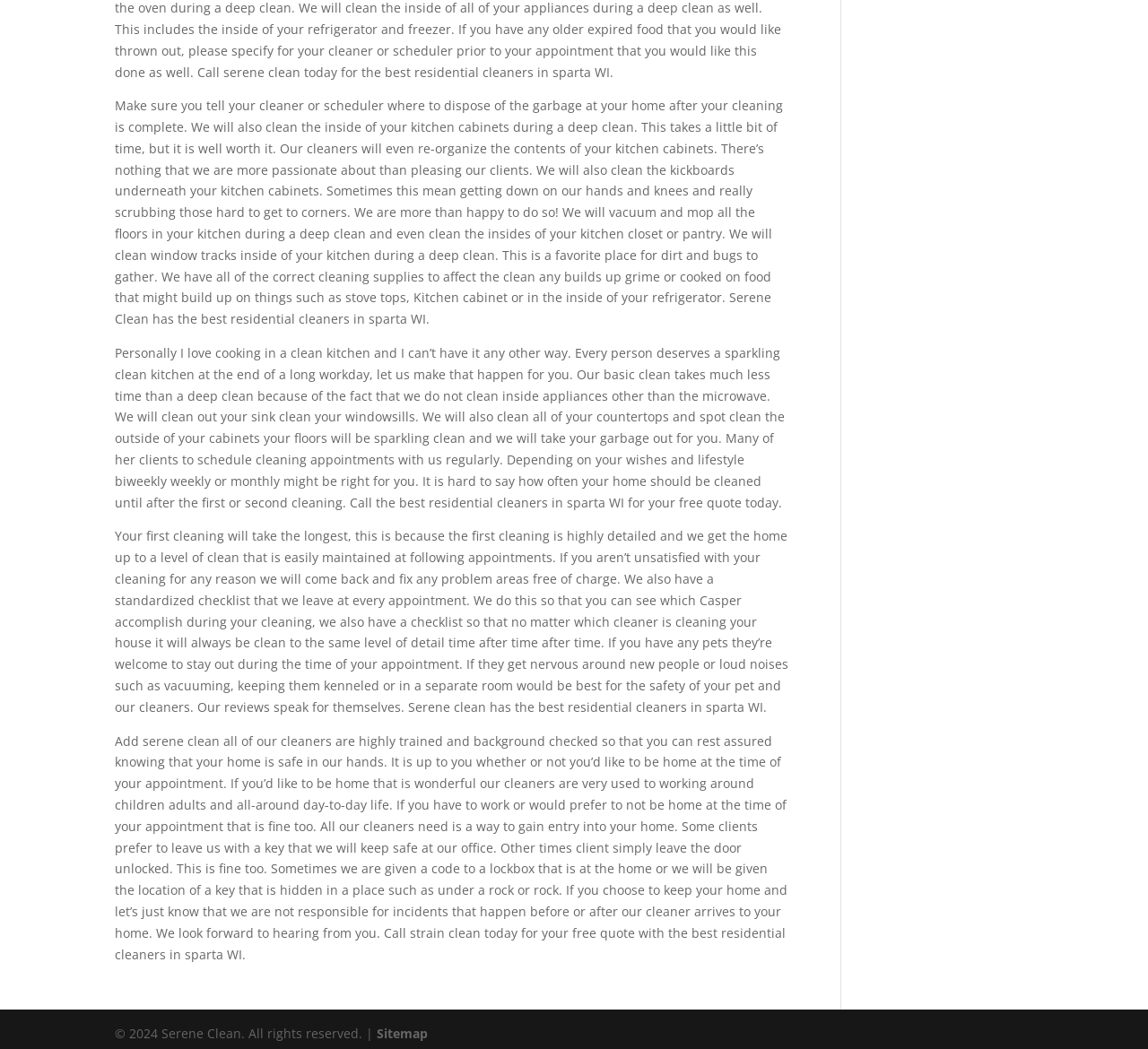Bounding box coordinates are specified in the format (top-left x, top-left y, bottom-right x, bottom-right y). All values are floating point numbers bounded between 0 and 1. Please provide the bounding box coordinate of the region this sentence describes: Sitemap

[0.328, 0.969, 0.373, 0.985]